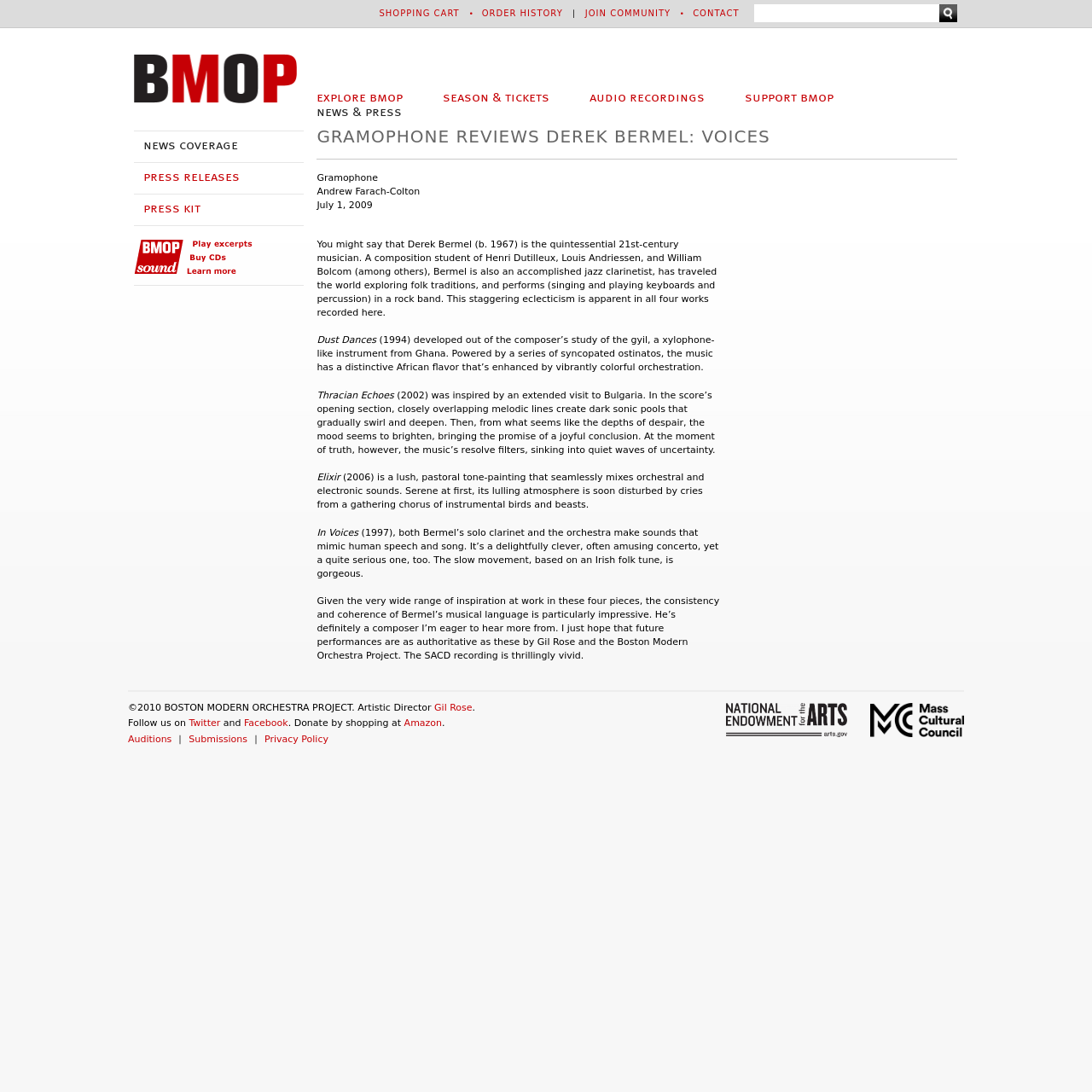Explain the contents of the webpage comprehensively.

This webpage is a review of Derek Bermel's music, specifically his album "Voices" performed by the Boston Modern Orchestra Project. At the top of the page, there is a navigation menu with links to "Jump to navigation", "Shopping Cart", "Order History", "Join Community", and "Contact". Below this, there is a search bar with a button to search the site.

The main content of the page is divided into two sections. On the left, there is a menu with links to "Home", "Explore BMOP", "Season & Tickets", "Audio Recordings", "Support BMOP", and "News & Press". On the right, there is a heading "Gramophone Reviews Derek Bermel: Voices" followed by an article about the album.

The article begins with a brief introduction to Derek Bermel, describing him as a 21st-century musician who has studied composition with several notable composers and is also an accomplished jazz clarinetist. The article then describes each of the four works recorded on the album, including "Dust Dances", "Thracian Echoes", "Elixir", and "In Voices". Each description provides some background information on the piece and its inspiration, as well as the author's impression of the music.

At the bottom of the page, there are several links to related content, including "News Coverage", "Press Releases", and "Press Kit". There is also a section with information about the Boston Modern Orchestra Project, including a copyright notice and links to follow them on Twitter and Facebook. Additionally, there are links to "Auditions", "Submissions", and "Privacy Policy".